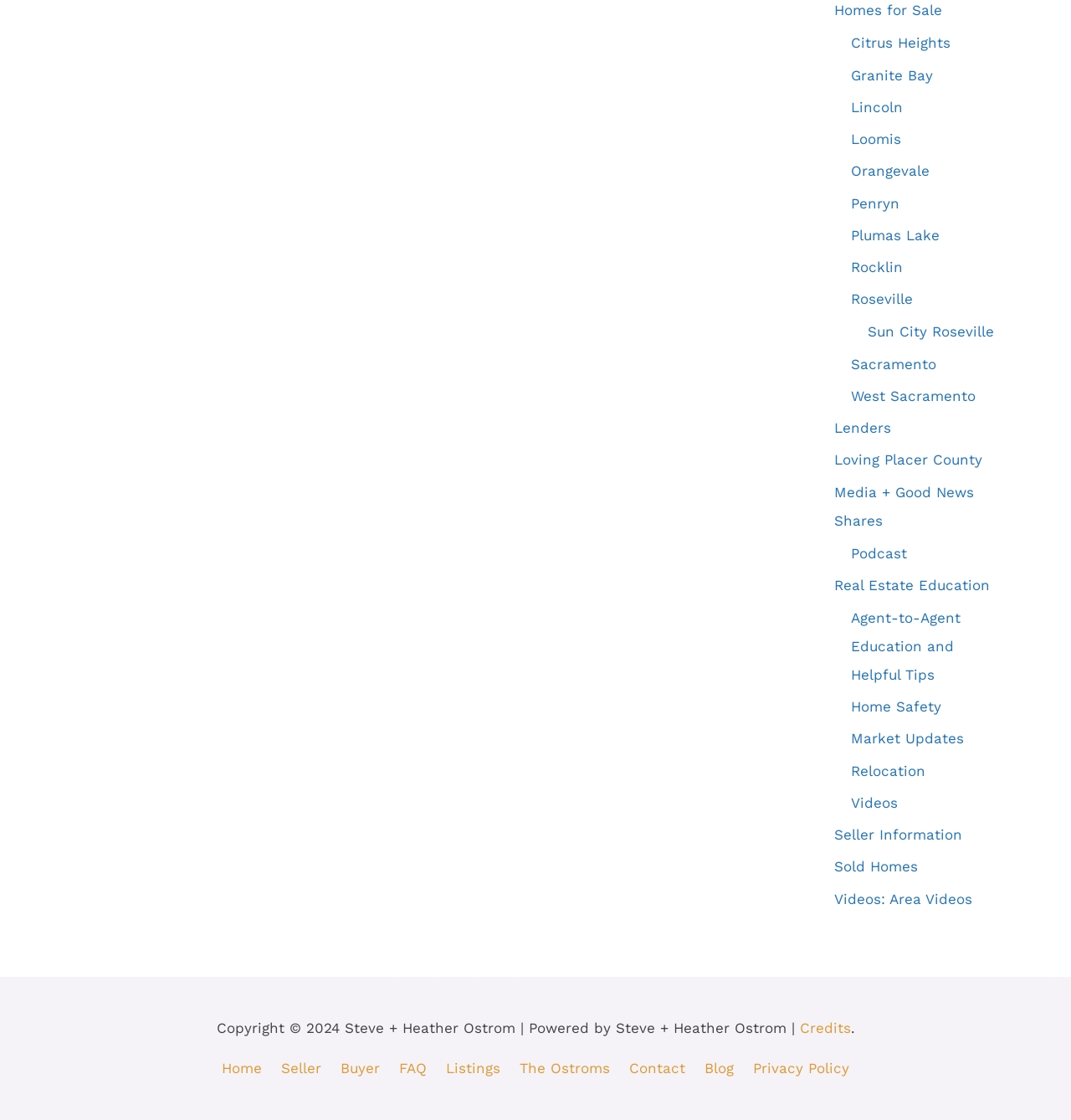What is the purpose of the 'Loving Placer County' link? Based on the image, give a response in one word or a short phrase.

Providing local information